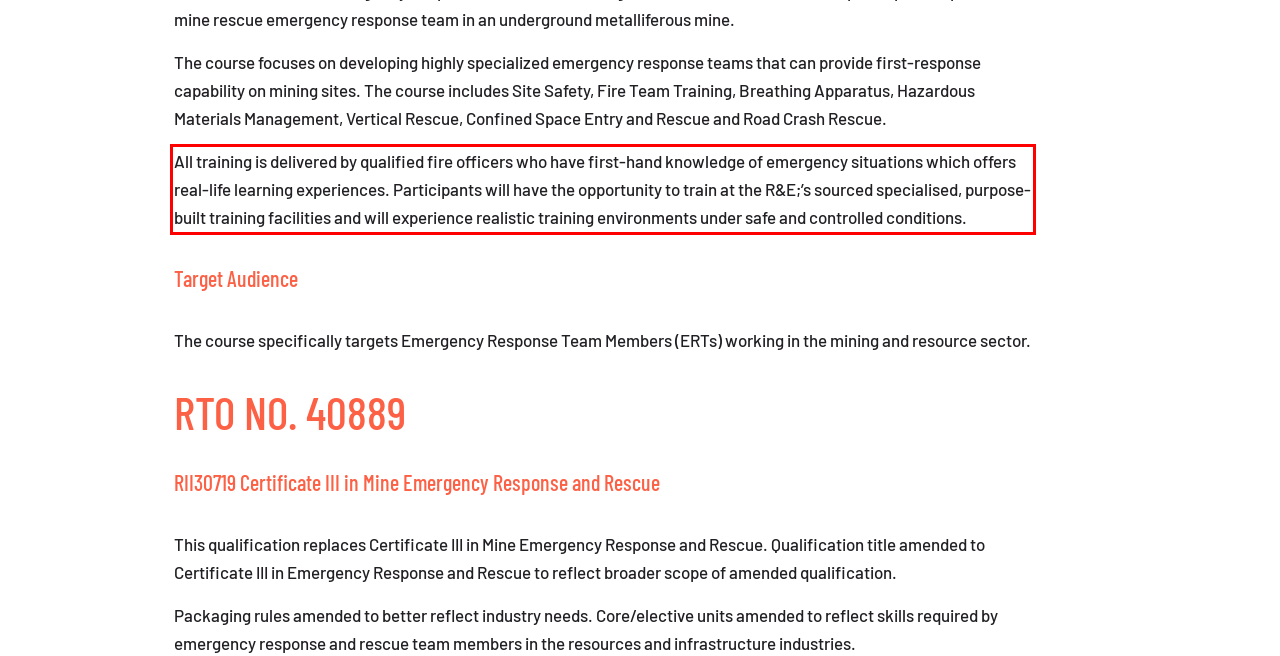You have a webpage screenshot with a red rectangle surrounding a UI element. Extract the text content from within this red bounding box.

All training is delivered by qualified fire officers who have first-hand knowledge of emergency situations which offers real-life learning experiences. Participants will have the opportunity to train at the R&E;’s sourced specialised, purpose-built training facilities and will experience realistic training environments under safe and controlled conditions.